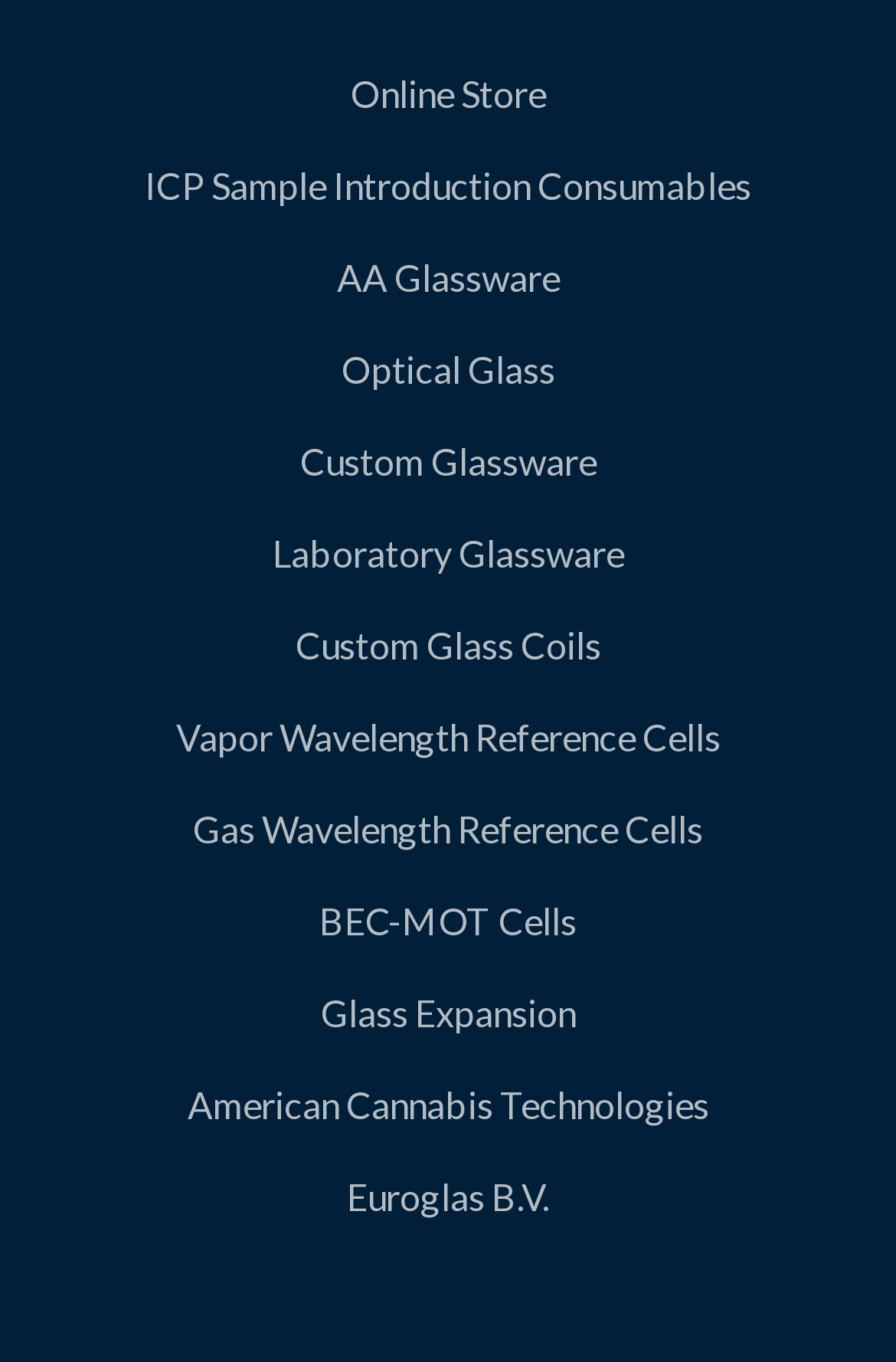What is the last item in the navigation menu?
Please provide a single word or phrase based on the screenshot.

Euroglas B.V.